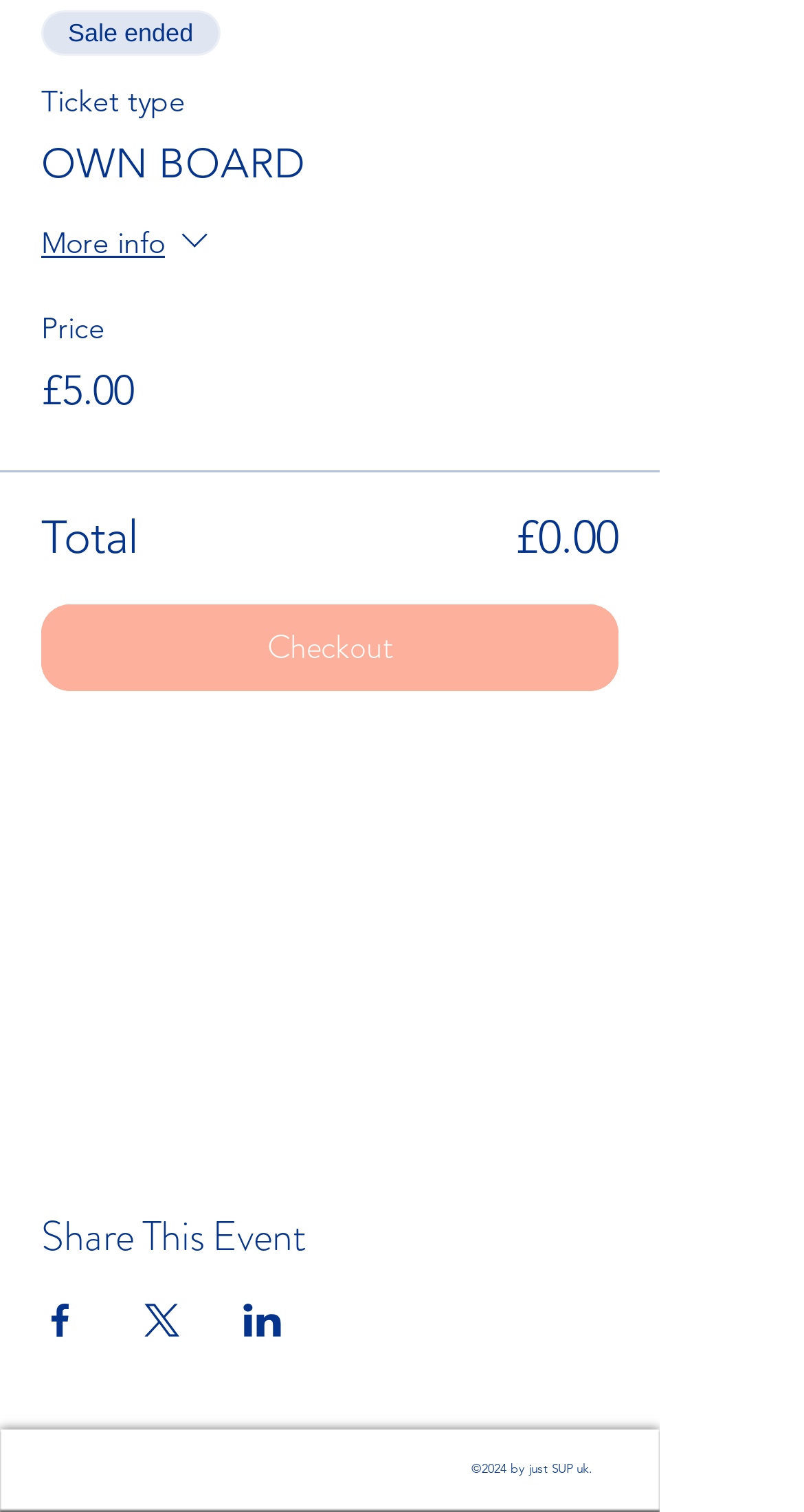Identify the bounding box coordinates of the section to be clicked to complete the task described by the following instruction: "View total". The coordinates should be four float numbers between 0 and 1, formatted as [left, top, right, bottom].

[0.051, 0.337, 0.172, 0.374]